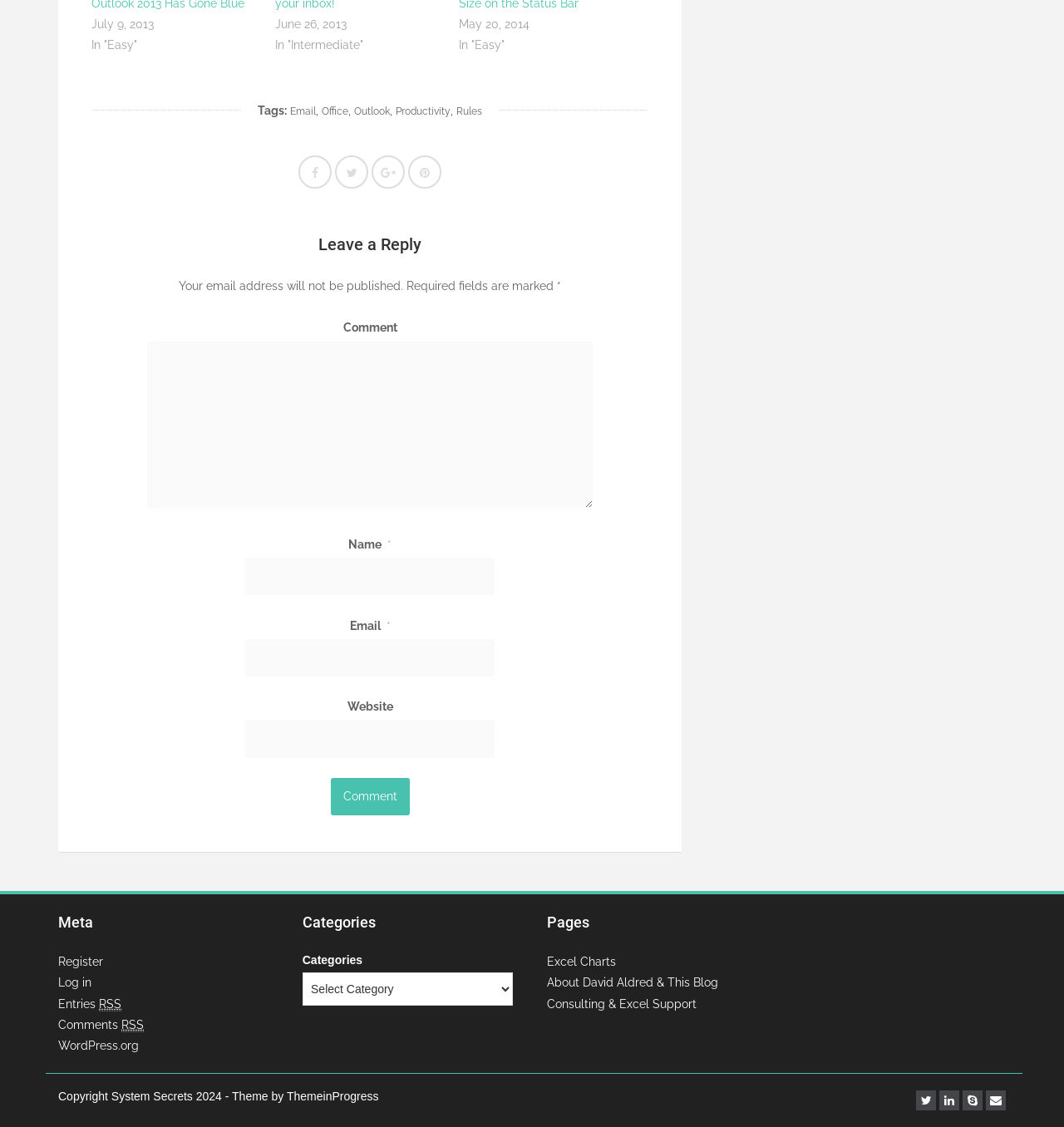Please identify the bounding box coordinates for the region that you need to click to follow this instruction: "Click on the 'Register' link".

[0.055, 0.847, 0.097, 0.859]